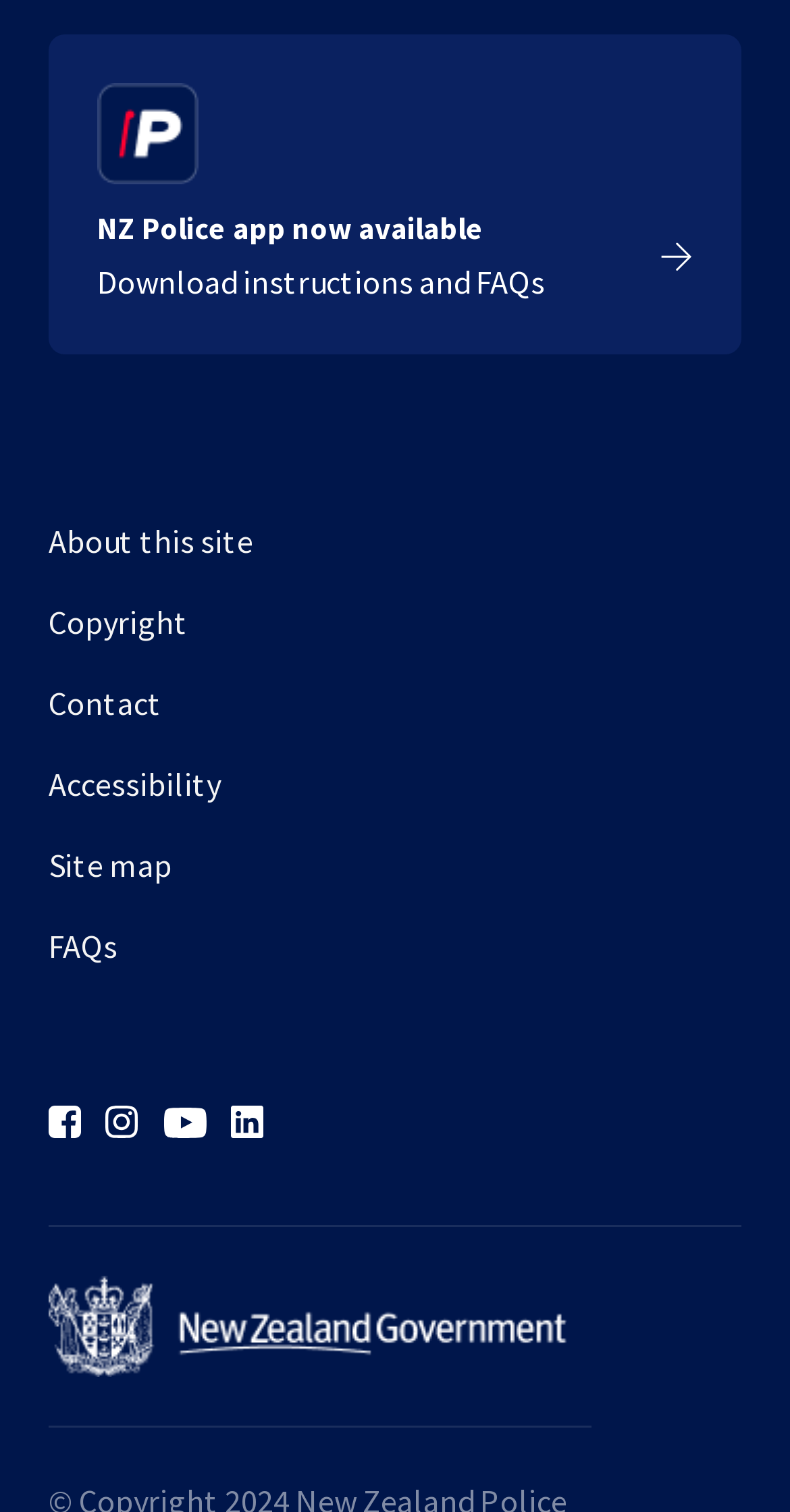What is the name of the app?
Look at the image and respond with a one-word or short-phrase answer.

NZ Police app